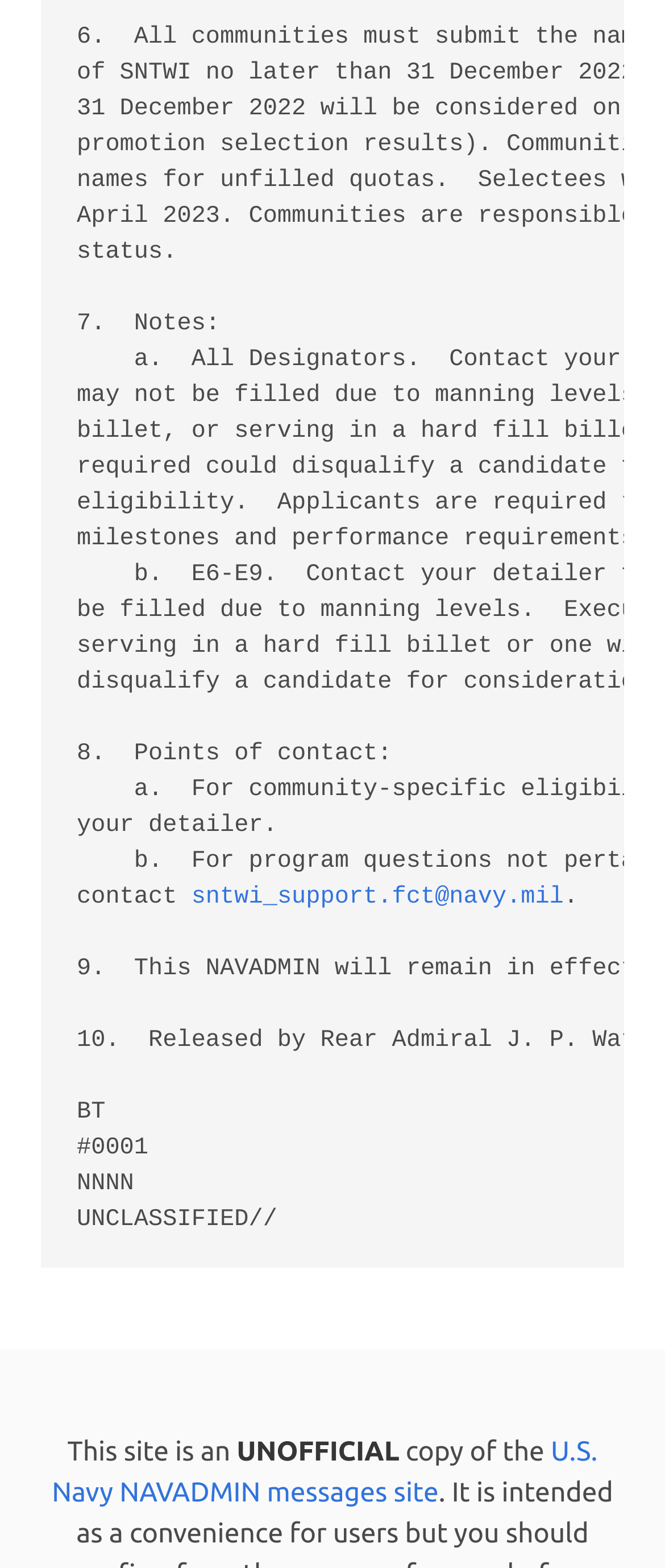Given the description of a UI element: "sntwi_support.fct@navy.mil", identify the bounding box coordinates of the matching element in the webpage screenshot.

[0.288, 0.563, 0.85, 0.581]